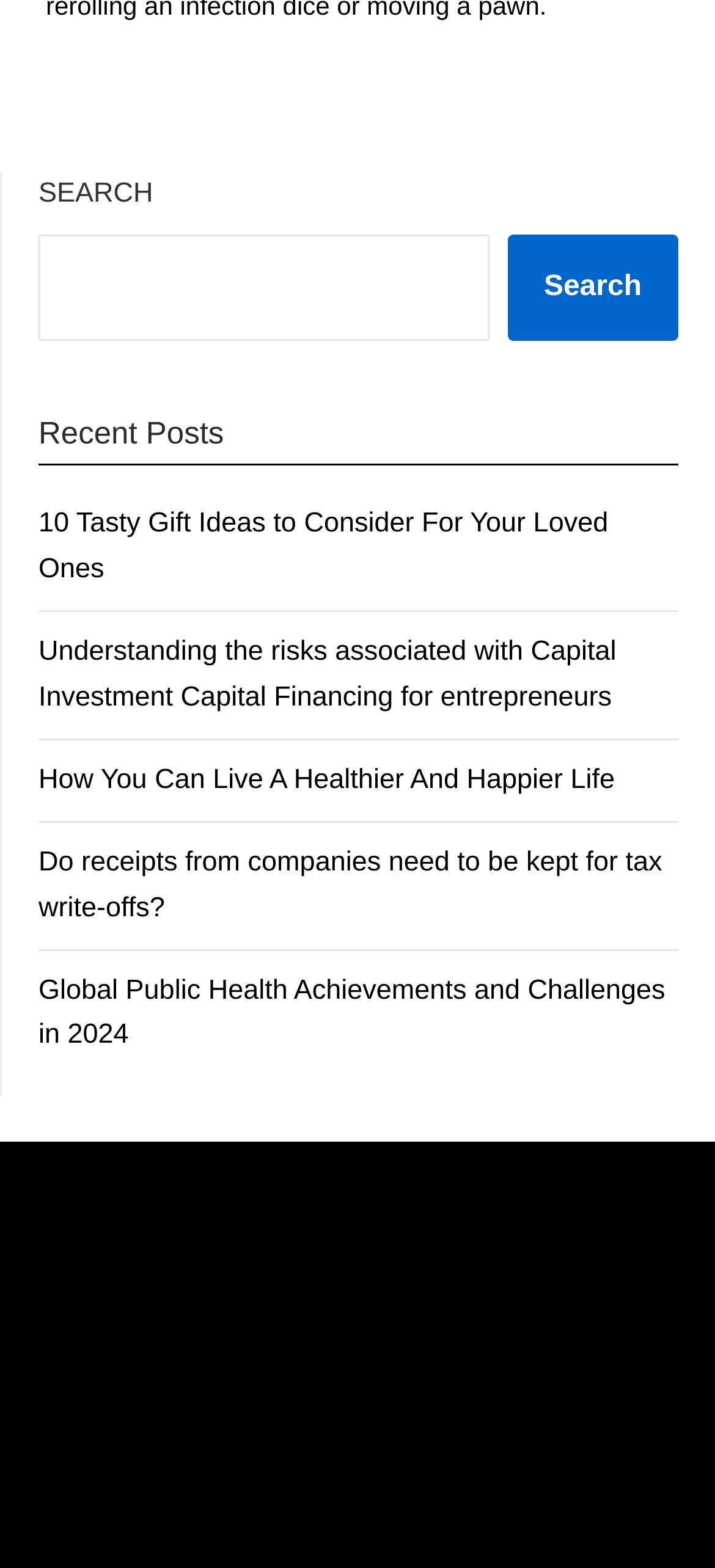Given the element description, predict the bounding box coordinates in the format (top-left x, top-left y, bottom-right x, bottom-right y). Make sure all values are between 0 and 1. Here is the element description: parent_node: Search name="s"

[0.054, 0.15, 0.684, 0.218]